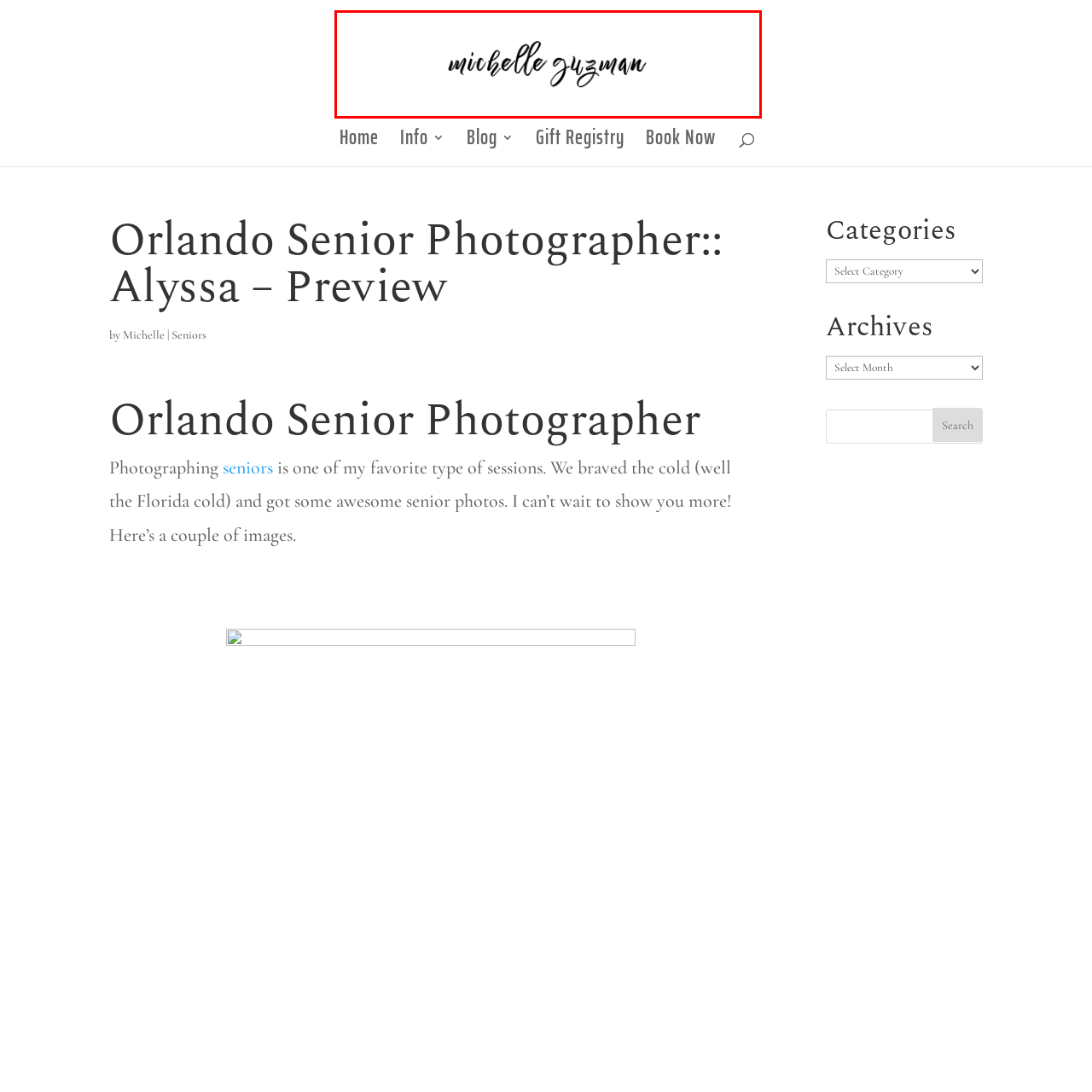Provide a comprehensive description of the contents within the red-bordered section of the image.

The image features the elegant signature-style text of "michelle guzman," reflecting the branding of Michelle Guzman Photographer. This sophisticated font likely emphasizes the photographer's artistic and personalized approach to capturing memorable moments, particularly in senior photography sessions. The minimalist presentation suggests a strong focus on the photography itself, inviting viewers to explore the stunning visuals and creative sessions Michelle offers.